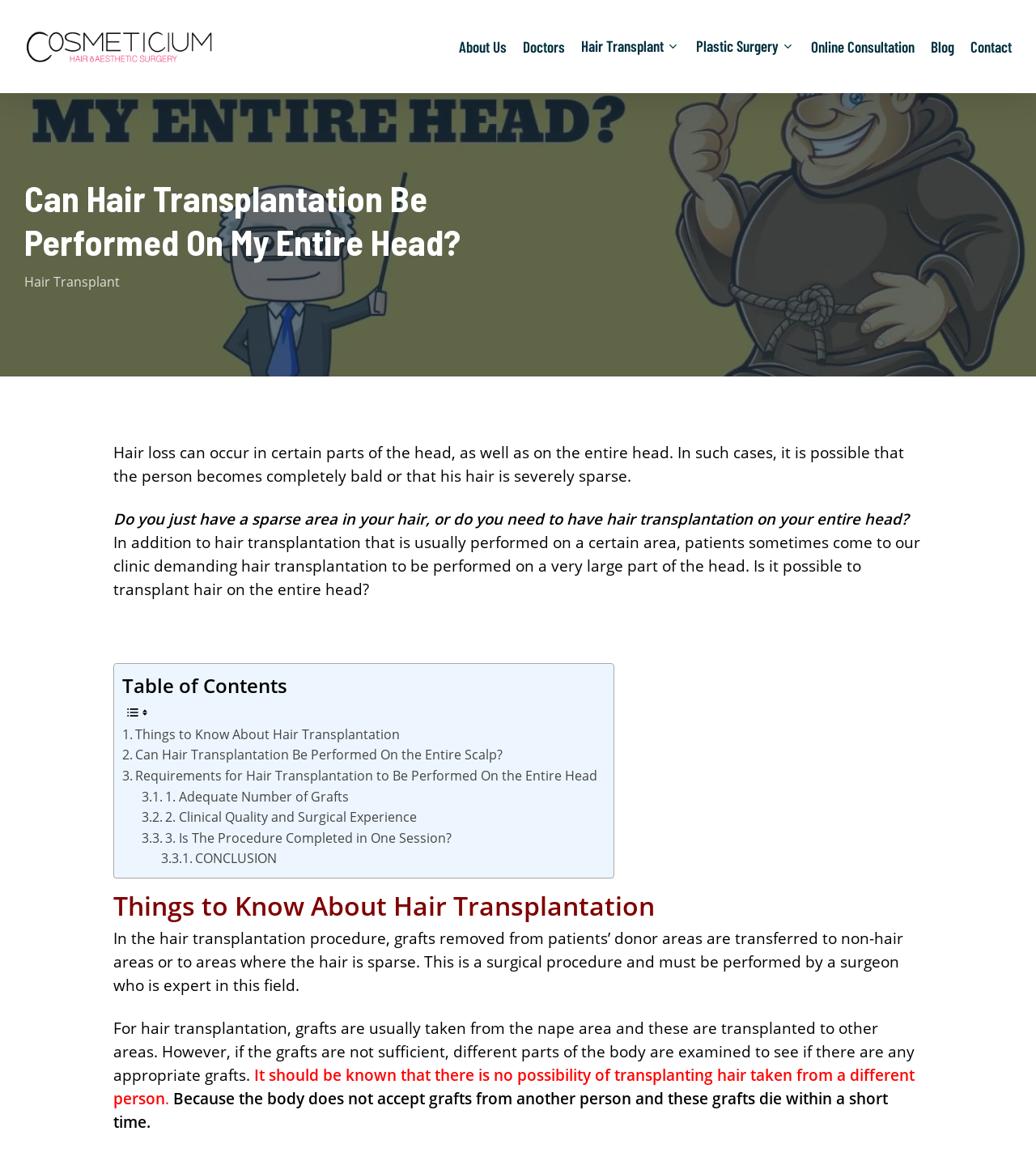Please locate the bounding box coordinates of the element that should be clicked to complete the given instruction: "Click the 'Things to Know About Hair Transplantation' link".

[0.118, 0.624, 0.386, 0.642]